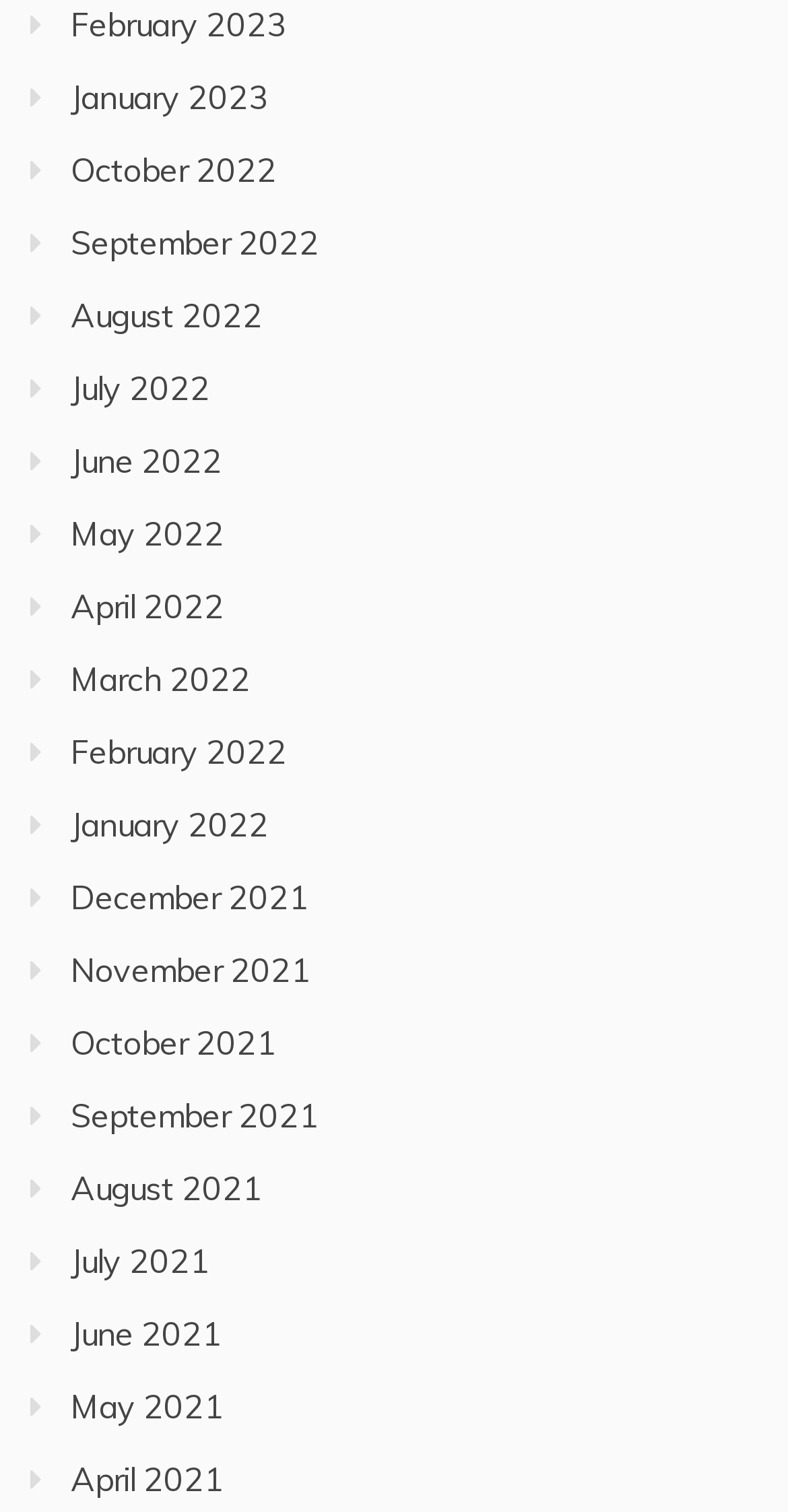What is the most recent month listed? Refer to the image and provide a one-word or short phrase answer.

February 2023